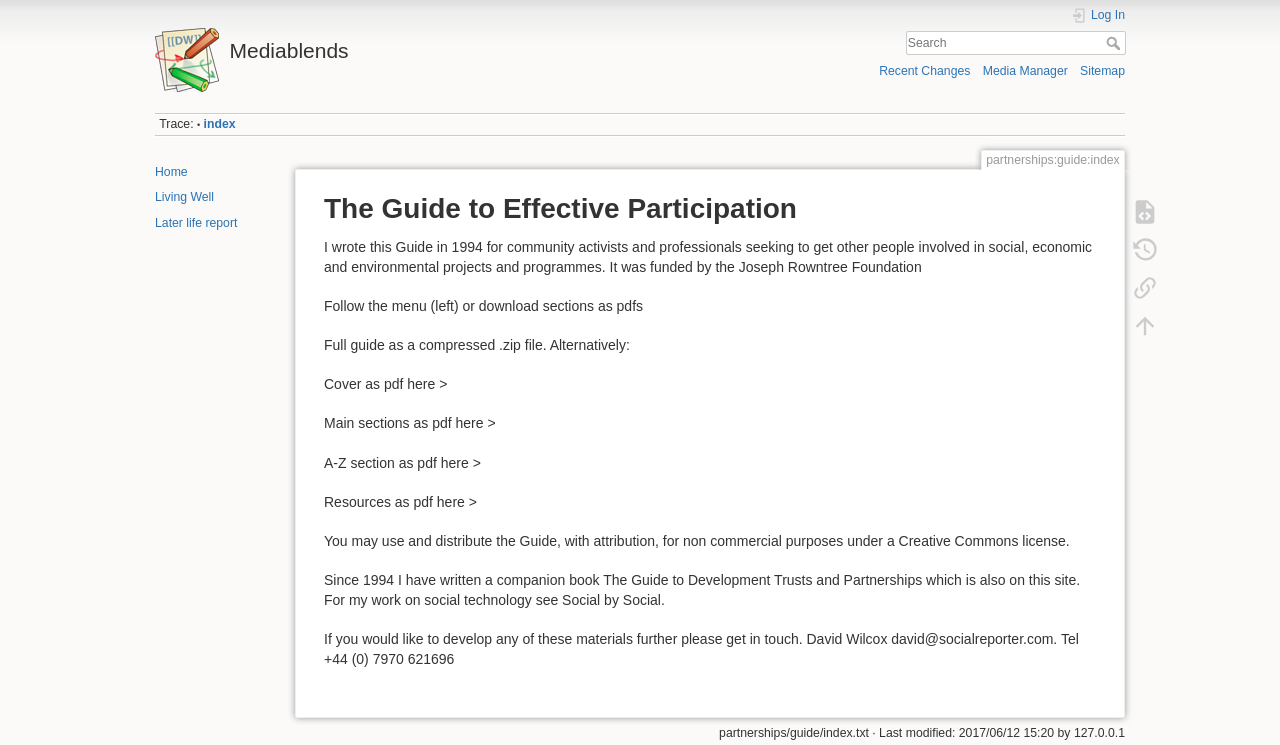Identify the bounding box for the UI element that is described as follows: "Back to top".

[0.877, 0.412, 0.912, 0.463]